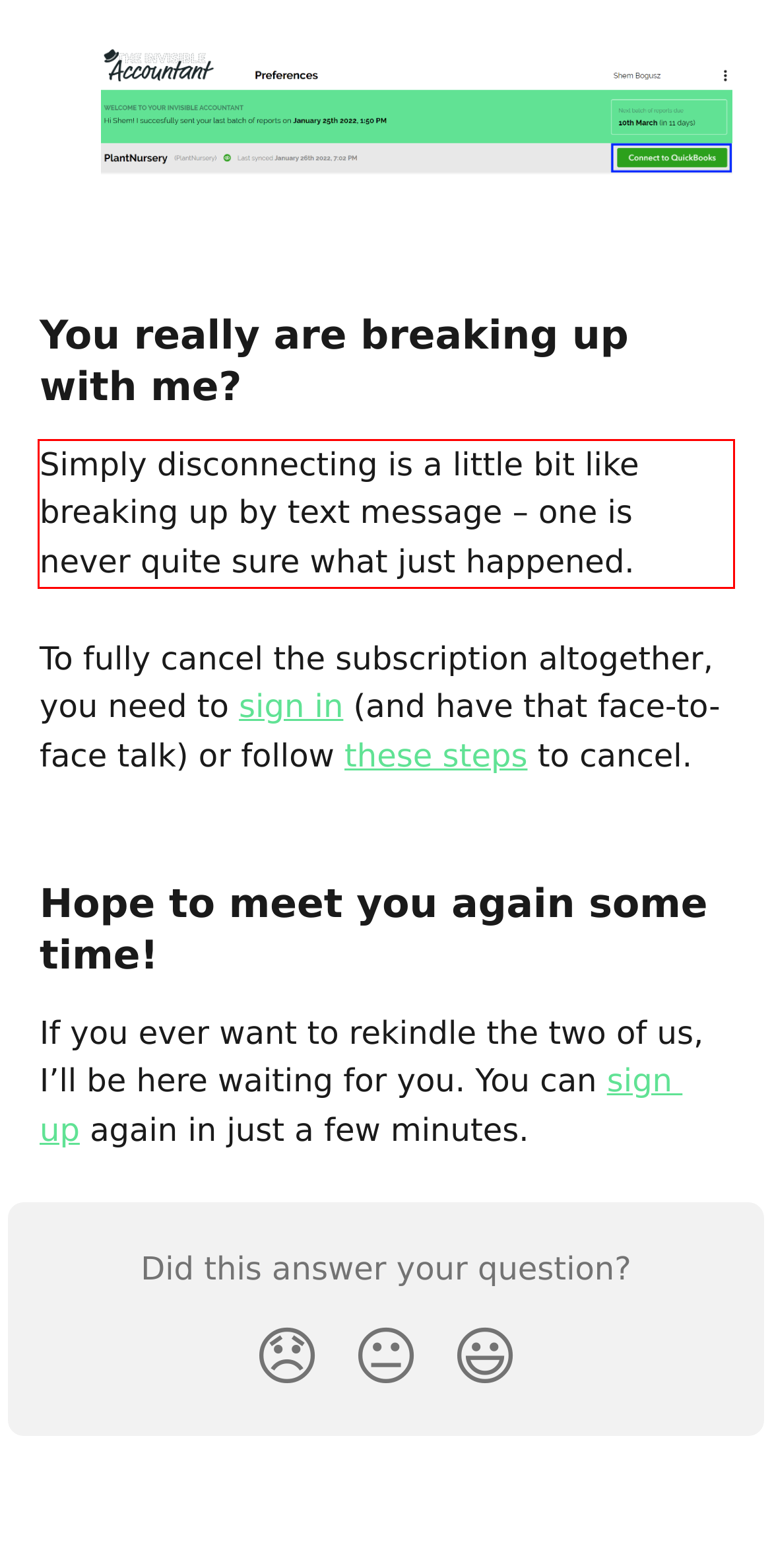Given a screenshot of a webpage with a red bounding box, extract the text content from the UI element inside the red bounding box.

Simply disconnecting is a little bit like breaking up by text message – one is never quite sure what just happened.